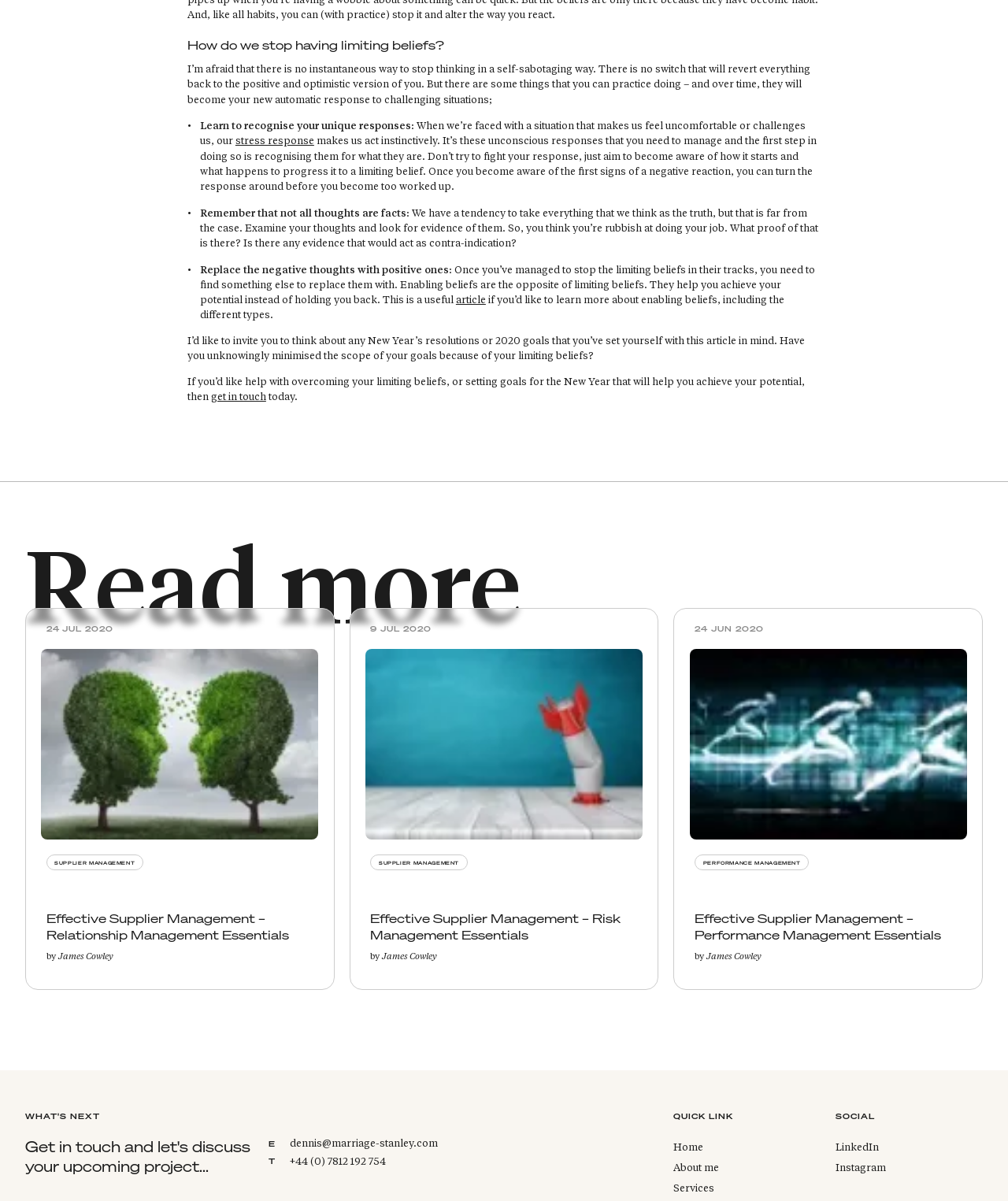Determine the bounding box coordinates for the element that should be clicked to follow this instruction: "Visit the 'Home' page". The coordinates should be given as four float numbers between 0 and 1, in the format [left, top, right, bottom].

[0.668, 0.952, 0.698, 0.96]